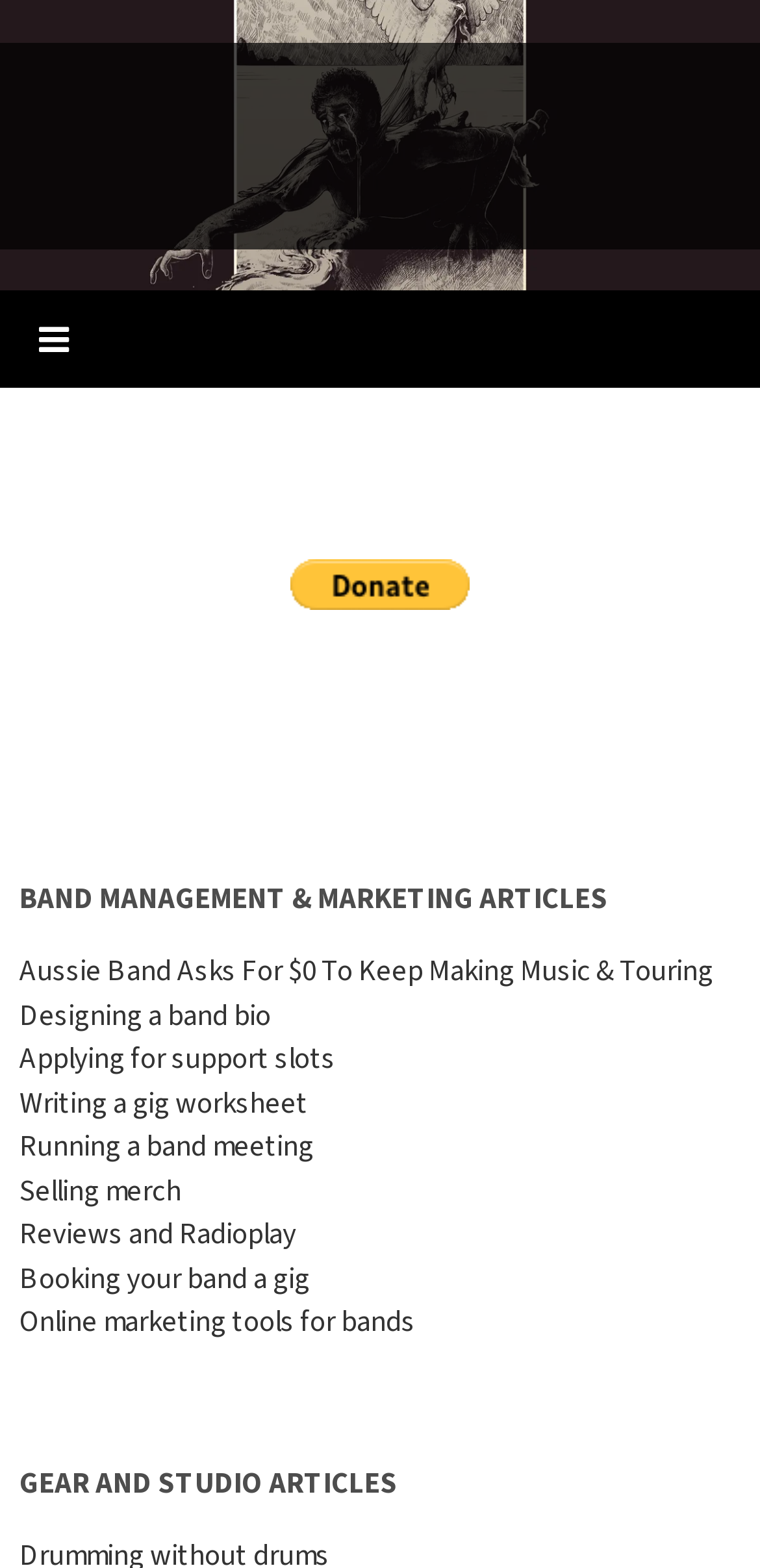Please locate the clickable area by providing the bounding box coordinates to follow this instruction: "Check out the gear and studio articles".

[0.026, 0.933, 0.523, 0.959]